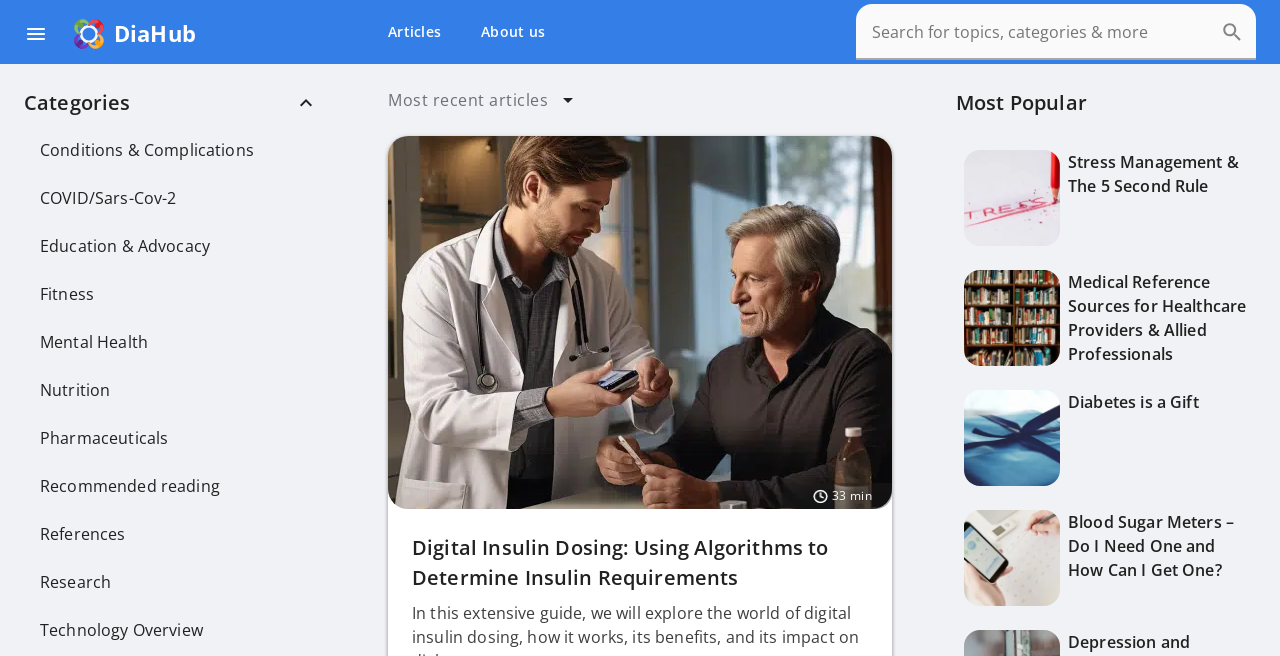Create a detailed narrative of the webpage’s visual and textual elements.

The webpage is a centralized platform for healthcare professionals and providers, offering a collection of research, peer-reviewed journal articles, and educational tools. At the top, there is a navigation bar with links to "DiaHub", "Articles", and "About us". Next to the navigation bar, there is a search box with a placeholder text "Search for topics, categories & more" and a search button with a magnifying glass icon.

Below the navigation bar, there are two sections. On the left, there is a list of categories, including "Conditions & Complications", "COVID/Sars-Cov-2", "Education & Advocacy", and others. Each category is represented by a link and a small icon. On the right, there is a section titled "Most recent articles" with a list of article links, including "Digital Insulin Dosing: Using Algorithms to Determine Insulin Requirements" and "33 min". Each article link has a brief description and no images.

Further down the page, there is another section titled "Most Popular" with a list of popular articles, including "Stress Management & The 5 Second Rule", "Medical Reference Sources for Healthcare Providers & Allied Professionals", and others. Each popular article link has a brief description and a small image.